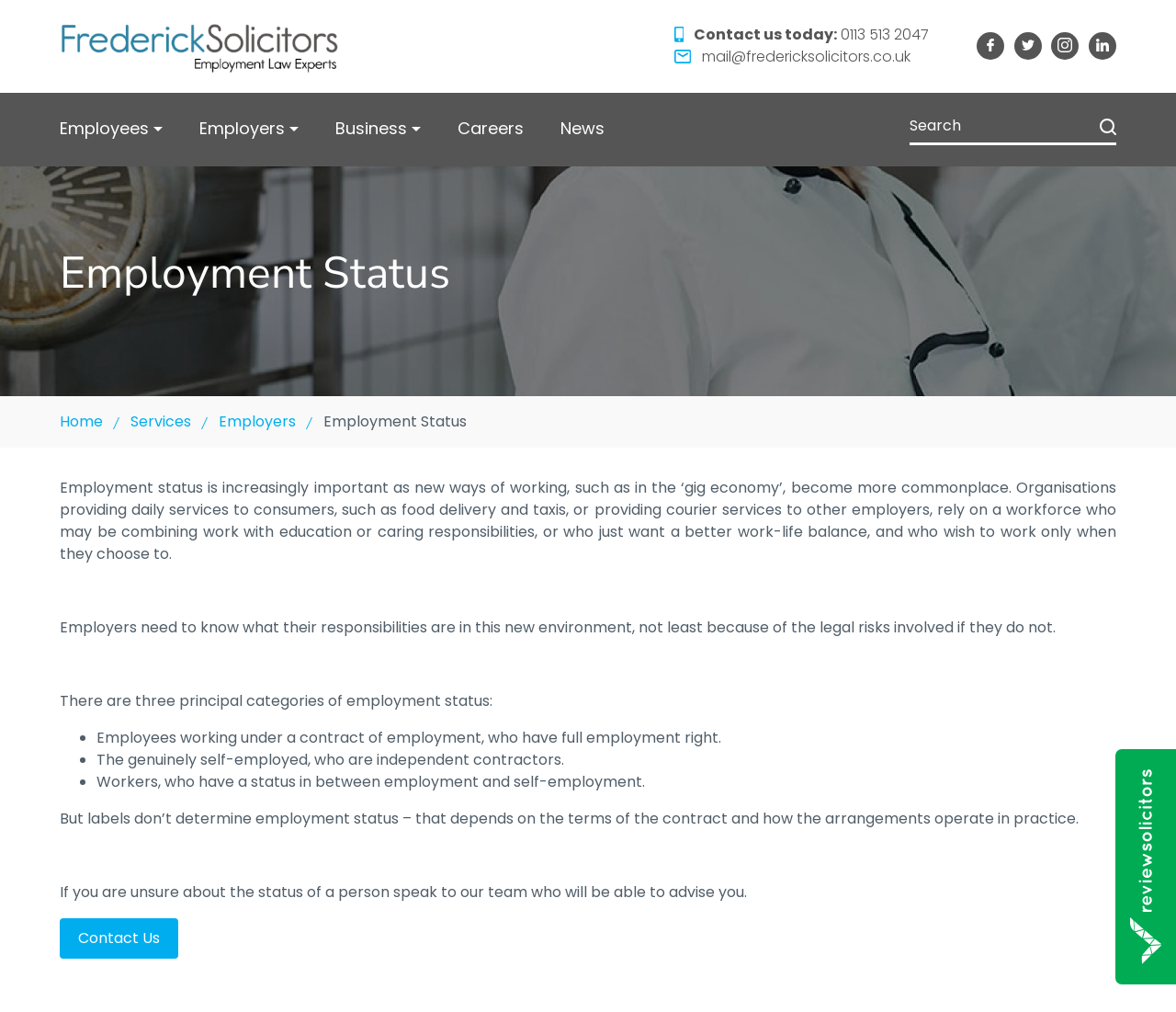What is the phone number to contact the solicitors?
Refer to the image and provide a detailed answer to the question.

The phone number to contact the solicitors can be found in the top-right corner of the webpage, where it is written as 'Contact us today: 0113 513 2047'.